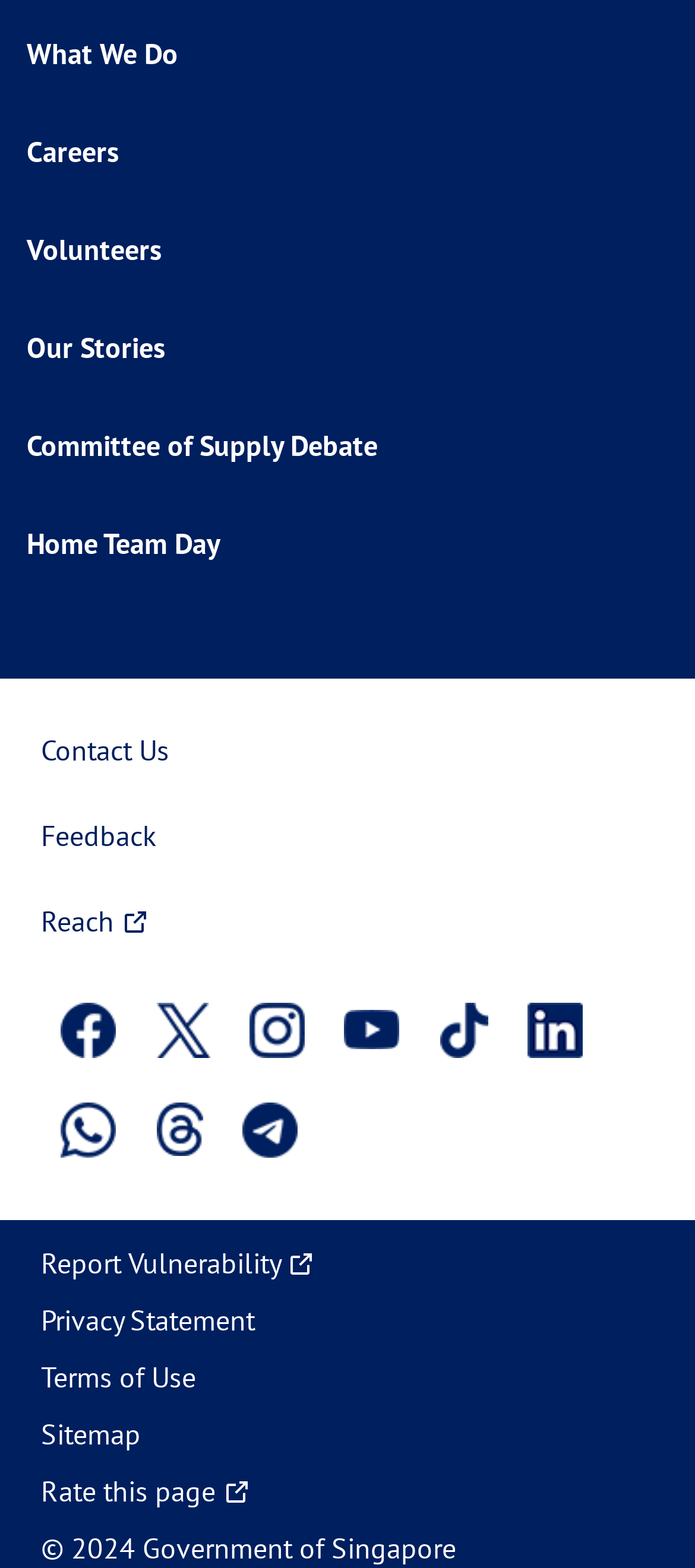Locate the bounding box coordinates of the element that needs to be clicked to carry out the instruction: "Visit Careers page". The coordinates should be given as four float numbers ranging from 0 to 1, i.e., [left, top, right, bottom].

[0.038, 0.085, 0.172, 0.108]